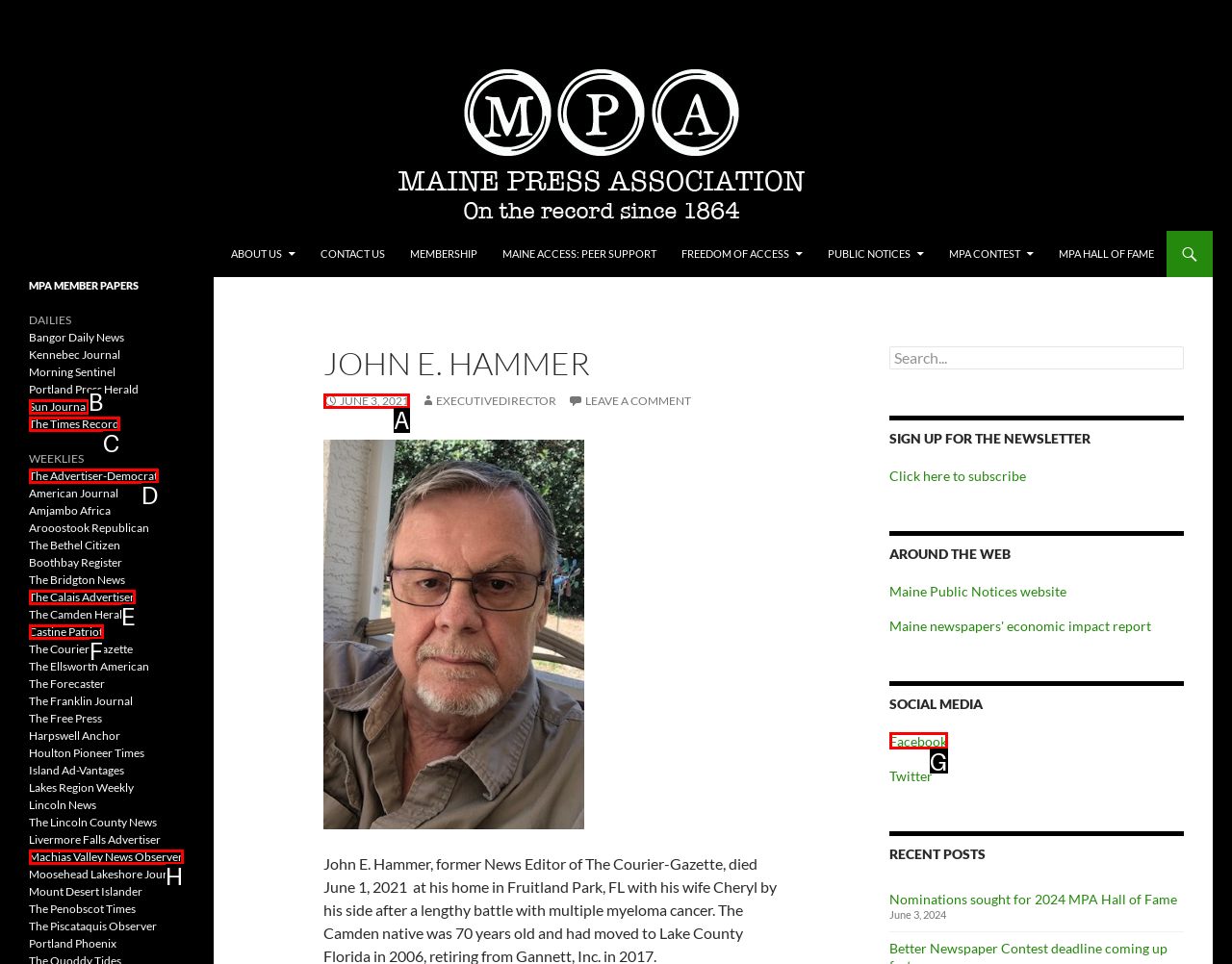Tell me which one HTML element I should click to complete the following task: Check the social media links Answer with the option's letter from the given choices directly.

G